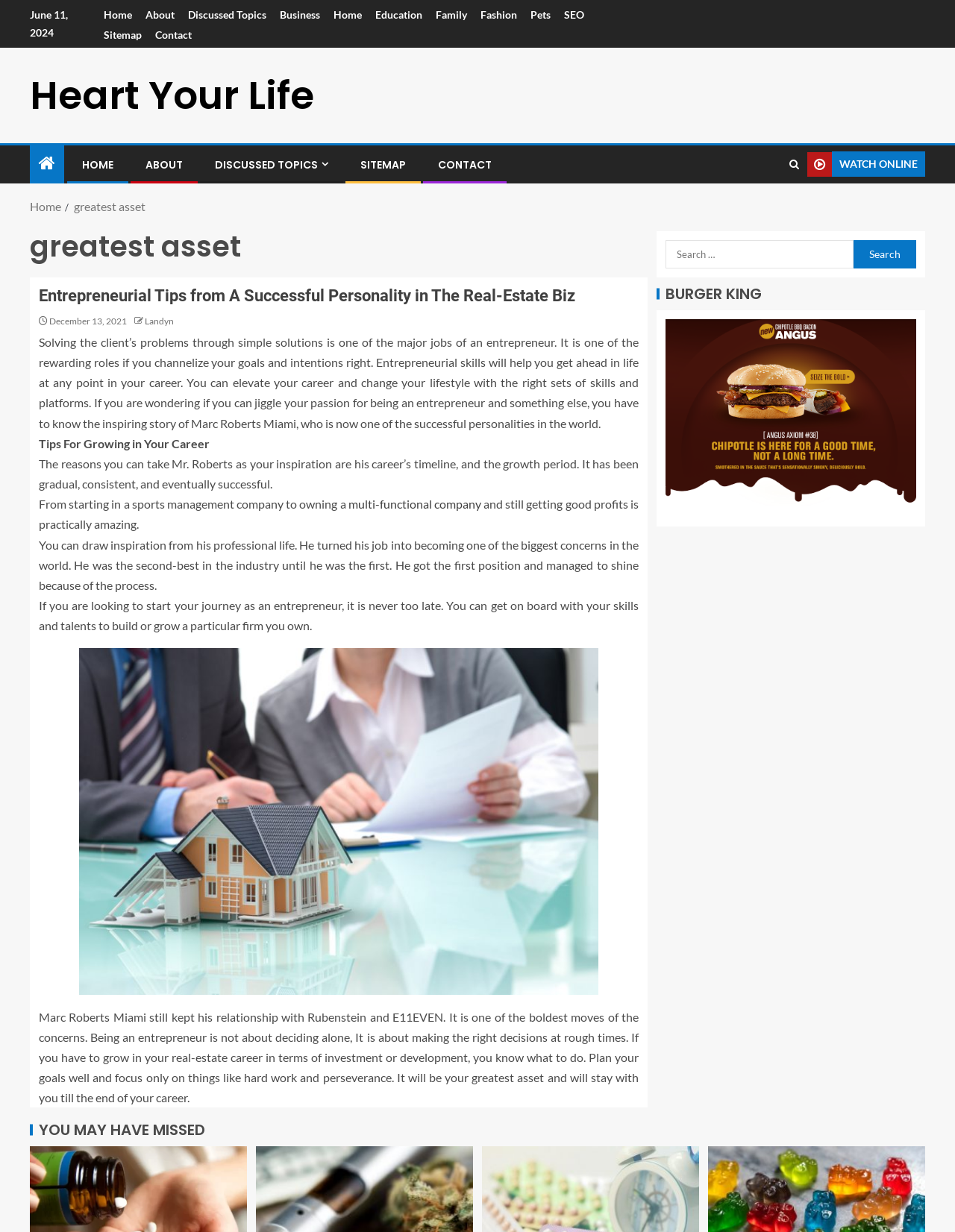Please identify the coordinates of the bounding box for the clickable region that will accomplish this instruction: "Click on the 'Home' link".

[0.109, 0.007, 0.138, 0.017]